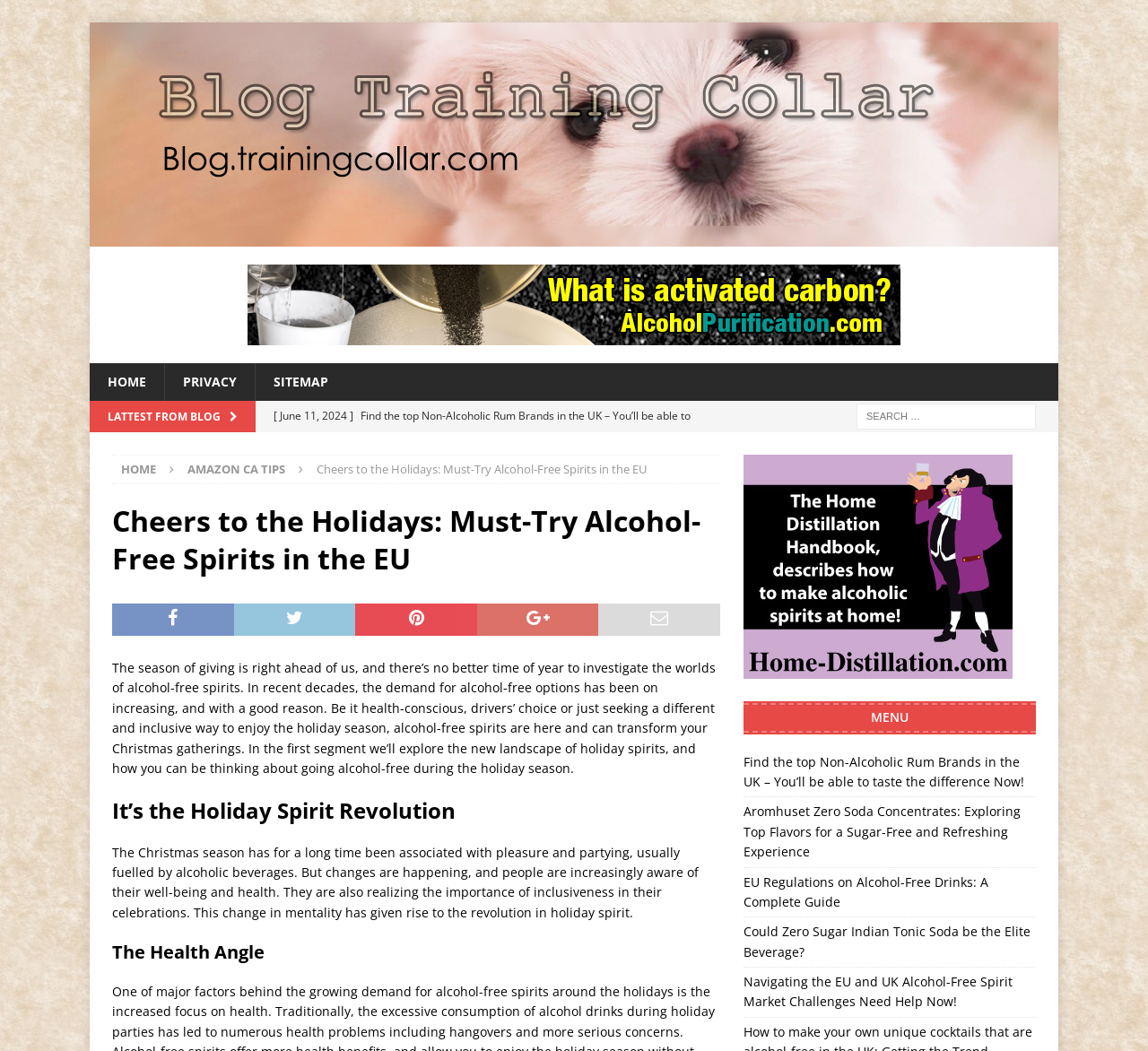Identify the bounding box coordinates for the UI element described as: "title="Blog Trainingcollar"".

[0.078, 0.216, 0.922, 0.233]